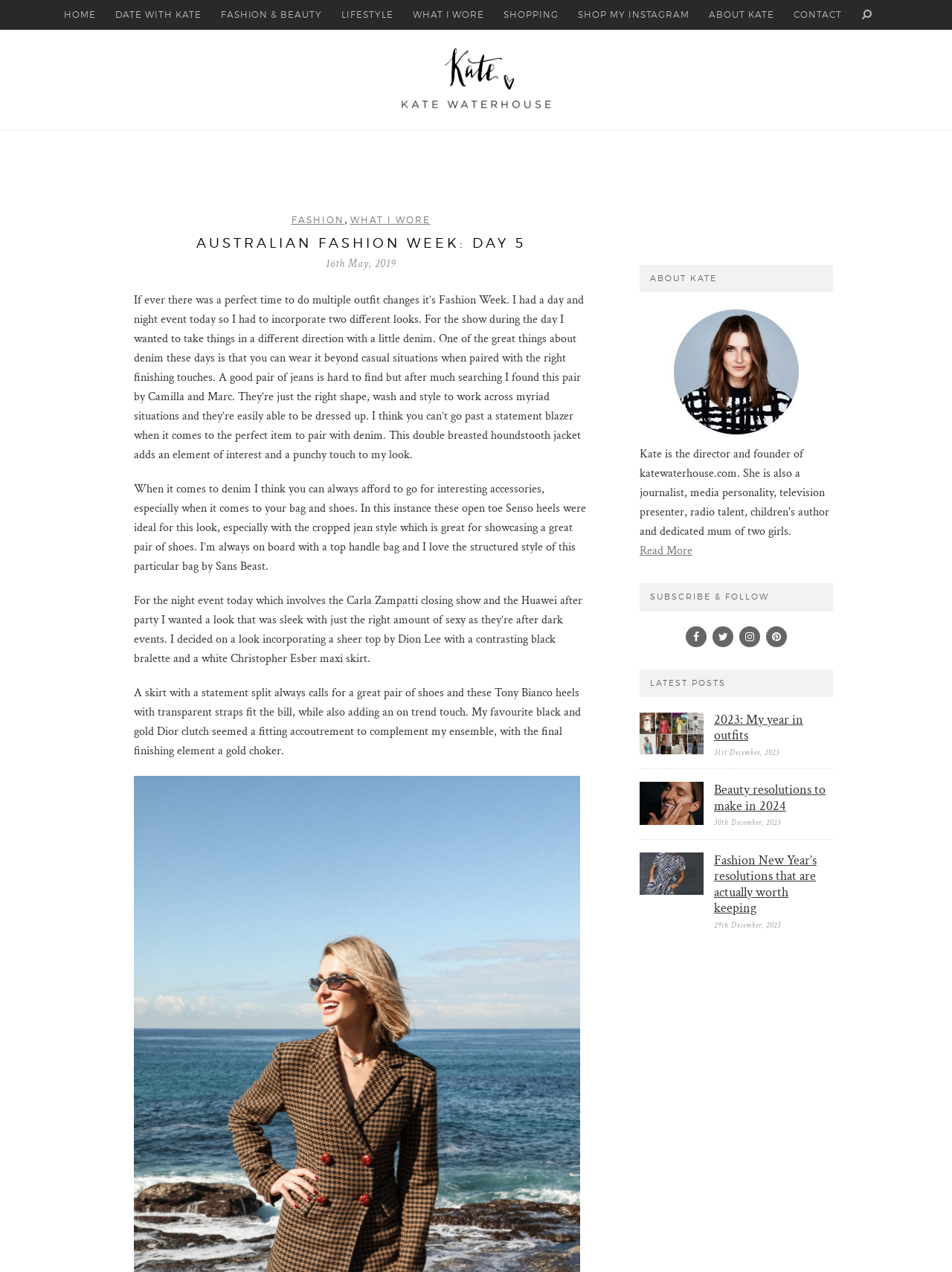Use a single word or phrase to answer the question: What is the name of the author of this blog?

Kate Waterhouse